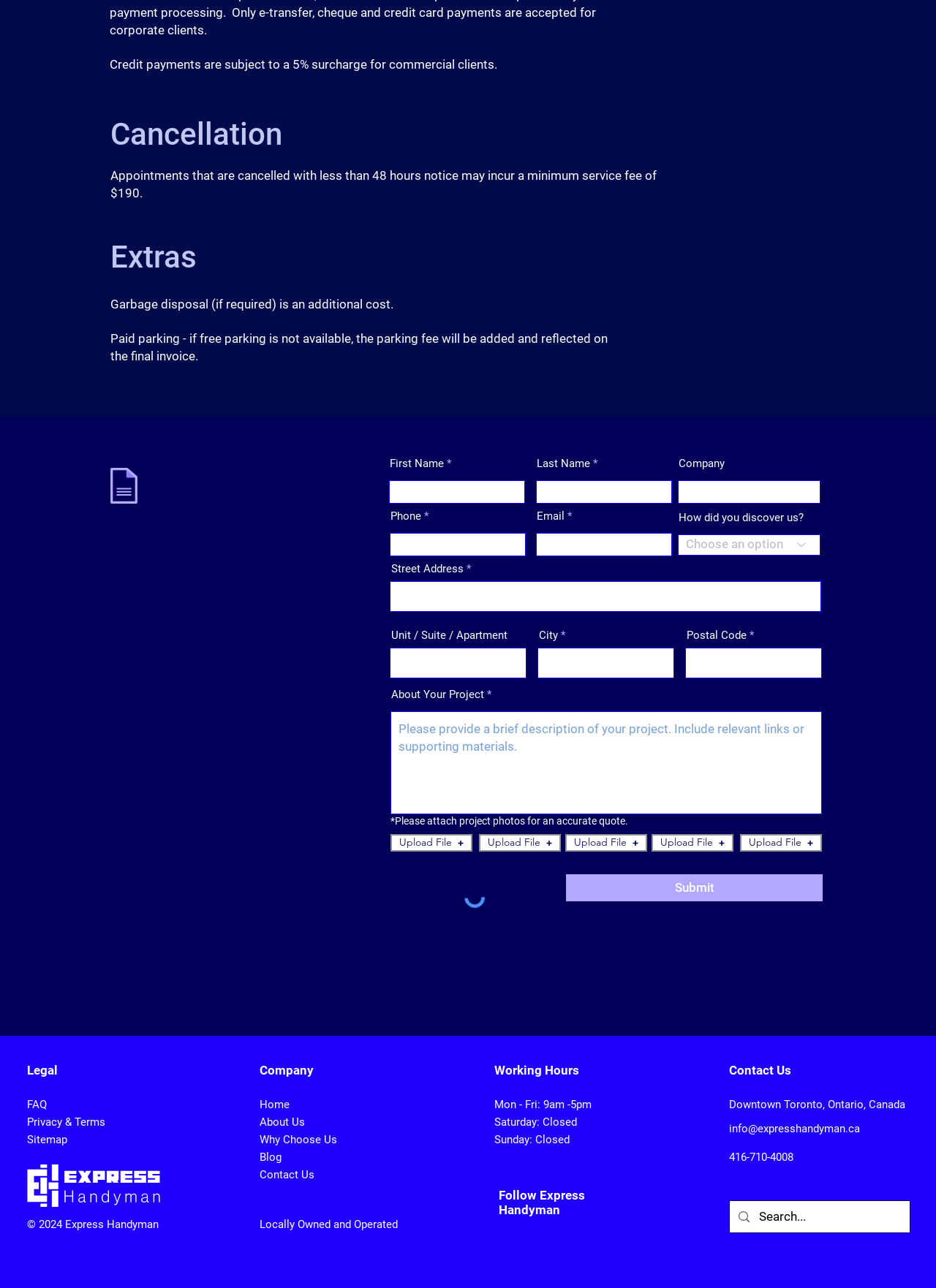Reply to the question with a single word or phrase:
What is the surcharge for commercial clients?

5%